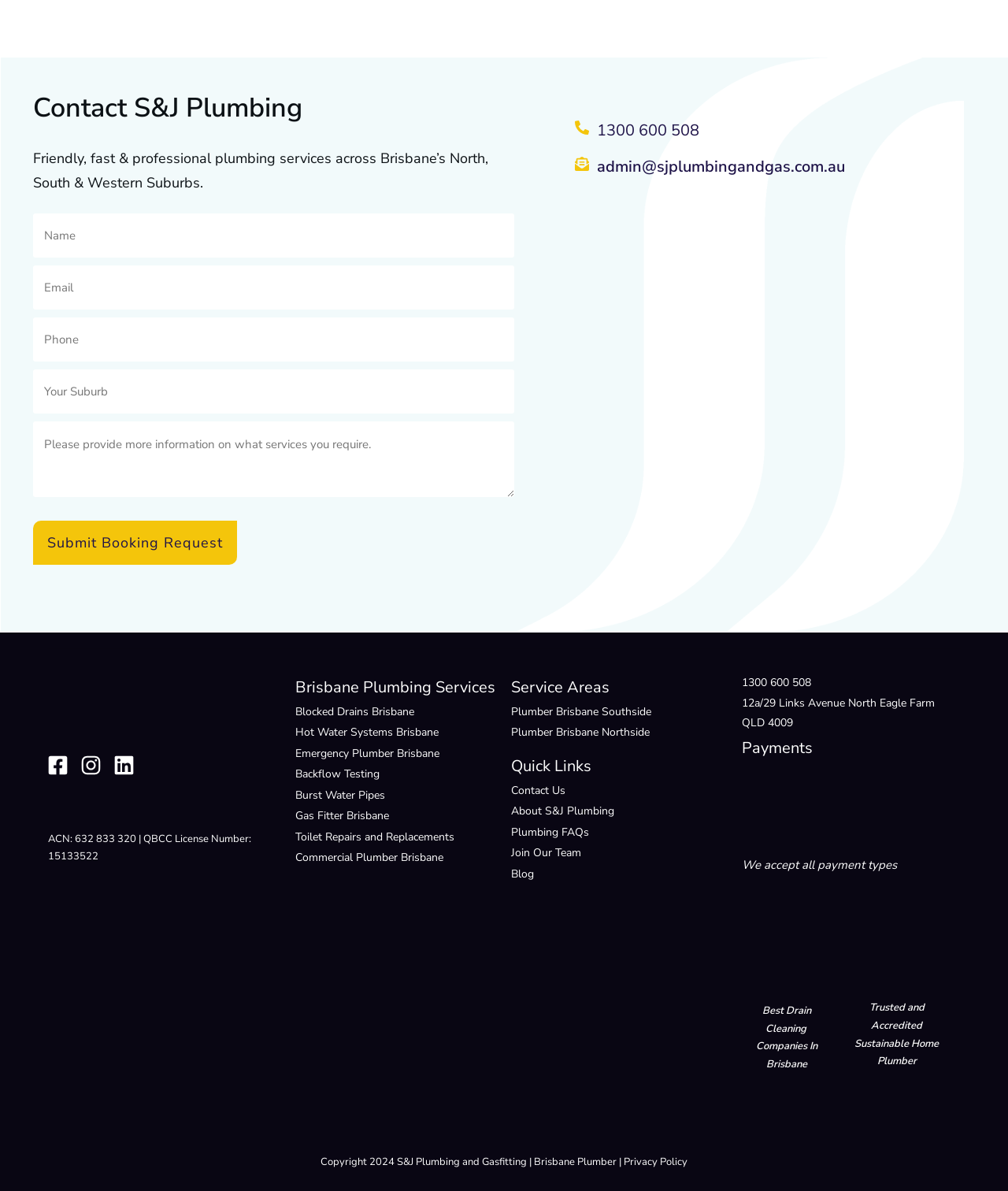Specify the bounding box coordinates (top-left x, top-left y, bottom-right x, bottom-right y) of the UI element in the screenshot that matches this description: admin@sjplumbingandgas.com.au

[0.592, 0.131, 0.838, 0.149]